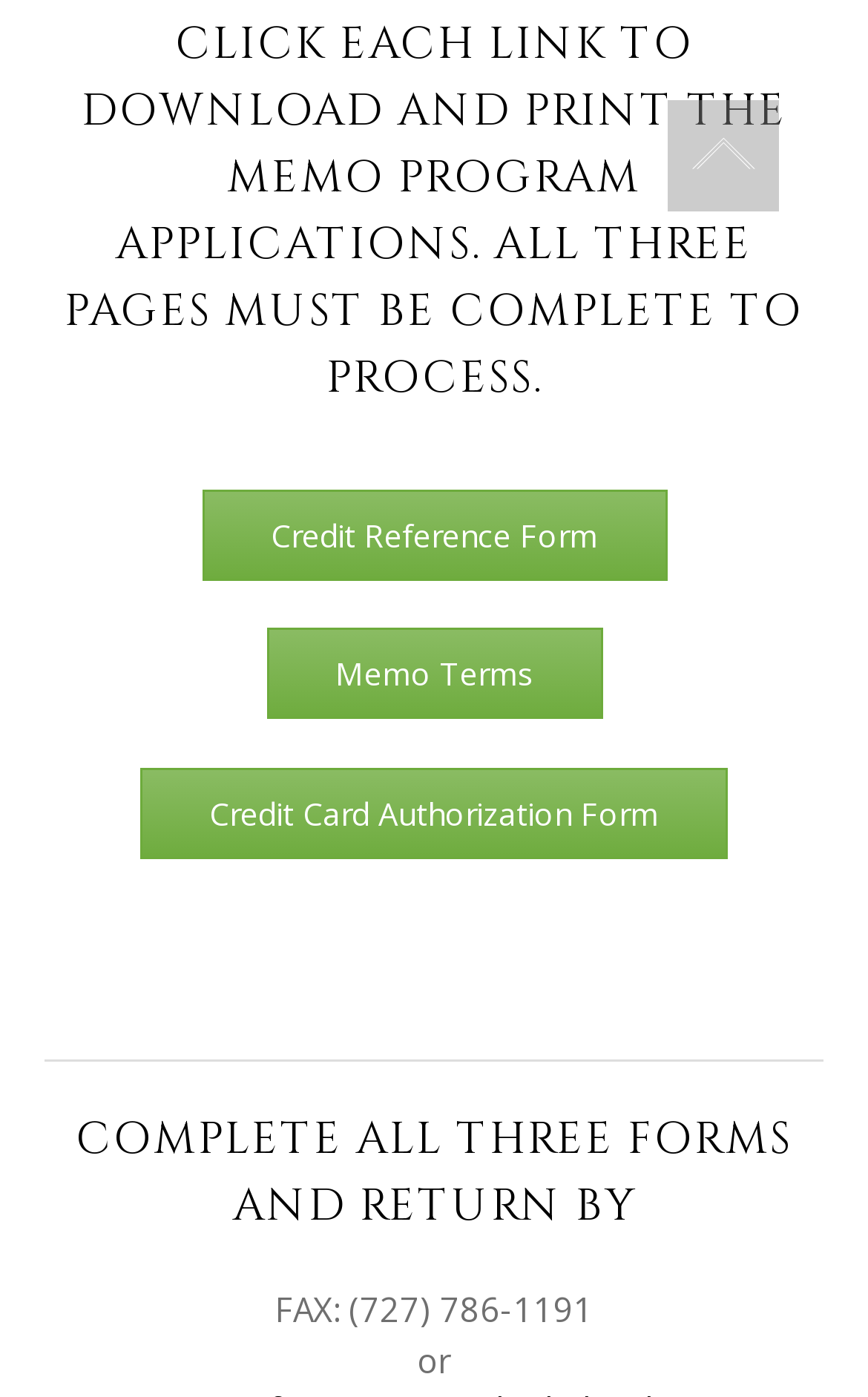What are the three forms to be completed?
Please give a detailed and elaborate answer to the question based on the image.

The webpage provides a heading that instructs users to click each link to download and print the memo program applications, and all three pages must be complete to process. The three links provided are Credit Reference Form, Memo Terms, and Credit Card Authorization Form, which suggests that these are the three forms to be completed.